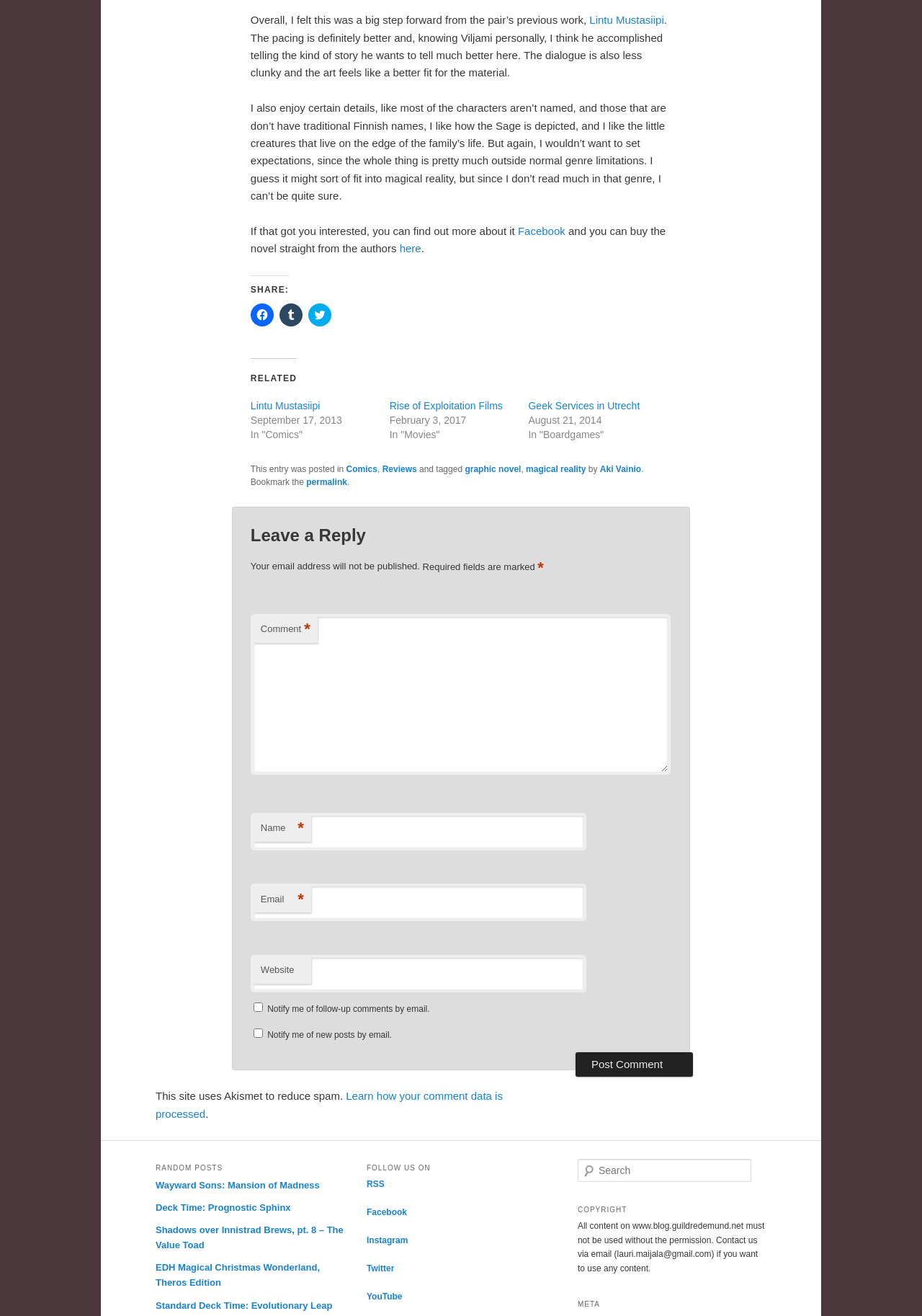Determine the bounding box coordinates of the element's region needed to click to follow the instruction: "Post a reply". Provide these coordinates as four float numbers between 0 and 1, formatted as [left, top, right, bottom].

[0.624, 0.799, 0.752, 0.818]